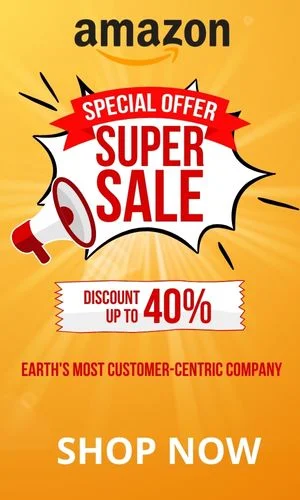Provide a thorough and detailed caption for the image.

The image showcases a vibrant promotional graphic for Amazon, featuring an eye-catching yellow background that conveys energy and excitement. Central to the design is a bold announcement with the words "SPECIAL OFFER" and "SUPER SALE," highlighted within a dynamic speech bubble, emphasizing a sense of urgency. Accompanying this is a striking text that states "DISCOUNT UP TO 40%," showcasing the enticing savings available to customers. The phrase "EARTH'S MOST CUSTOMER-CENTRIC COMPANY" reinforces Amazon's commitment to customer satisfaction, while a prominent "SHOP NOW" call-to-action encourages immediate engagement. Overall, the design effectively communicates a limited-time offer, appealing to savvy shoppers looking for great deals.